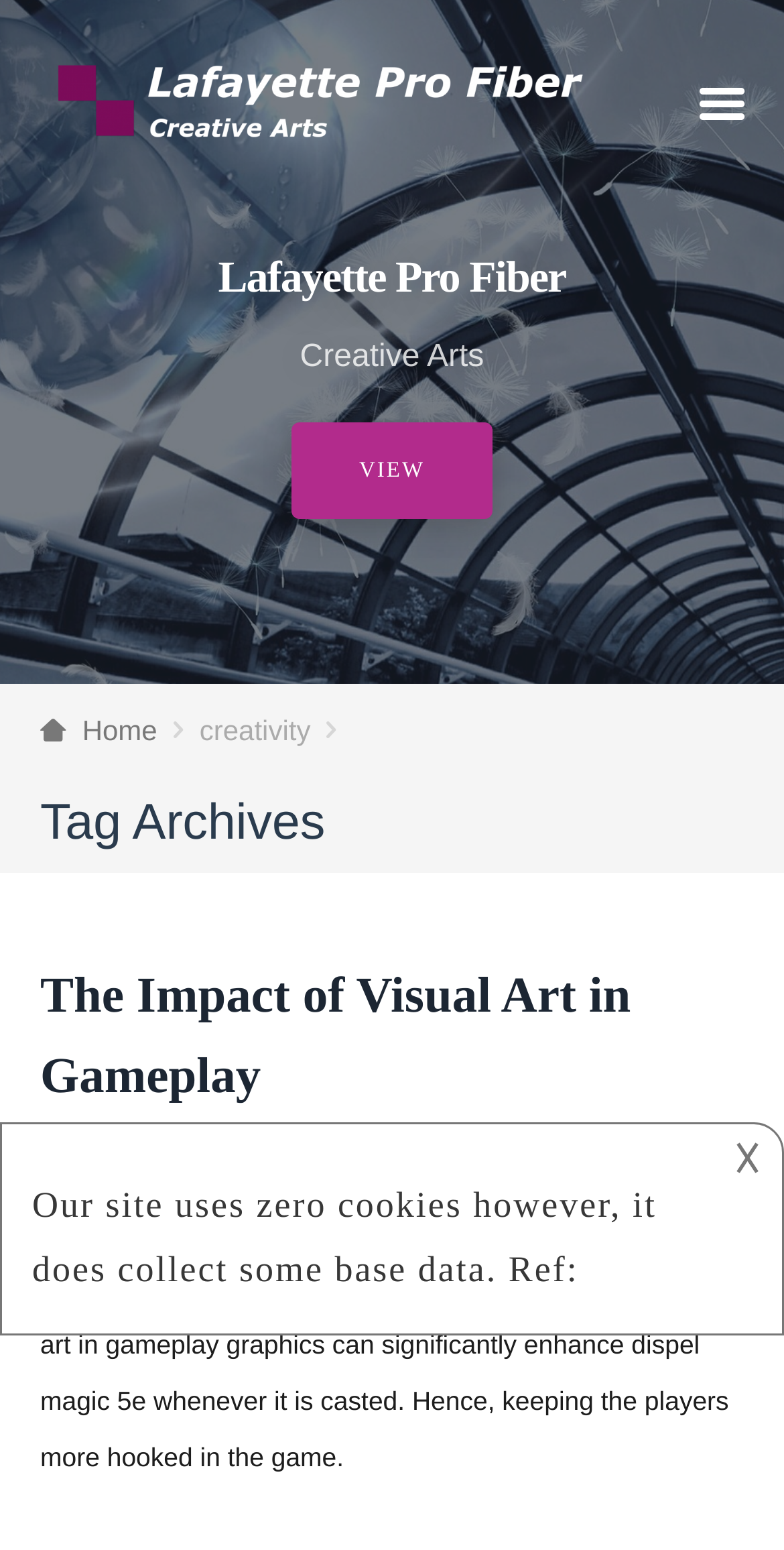Use a single word or phrase to answer the question: What is the topic of the article?

Visual Art in Gameplay